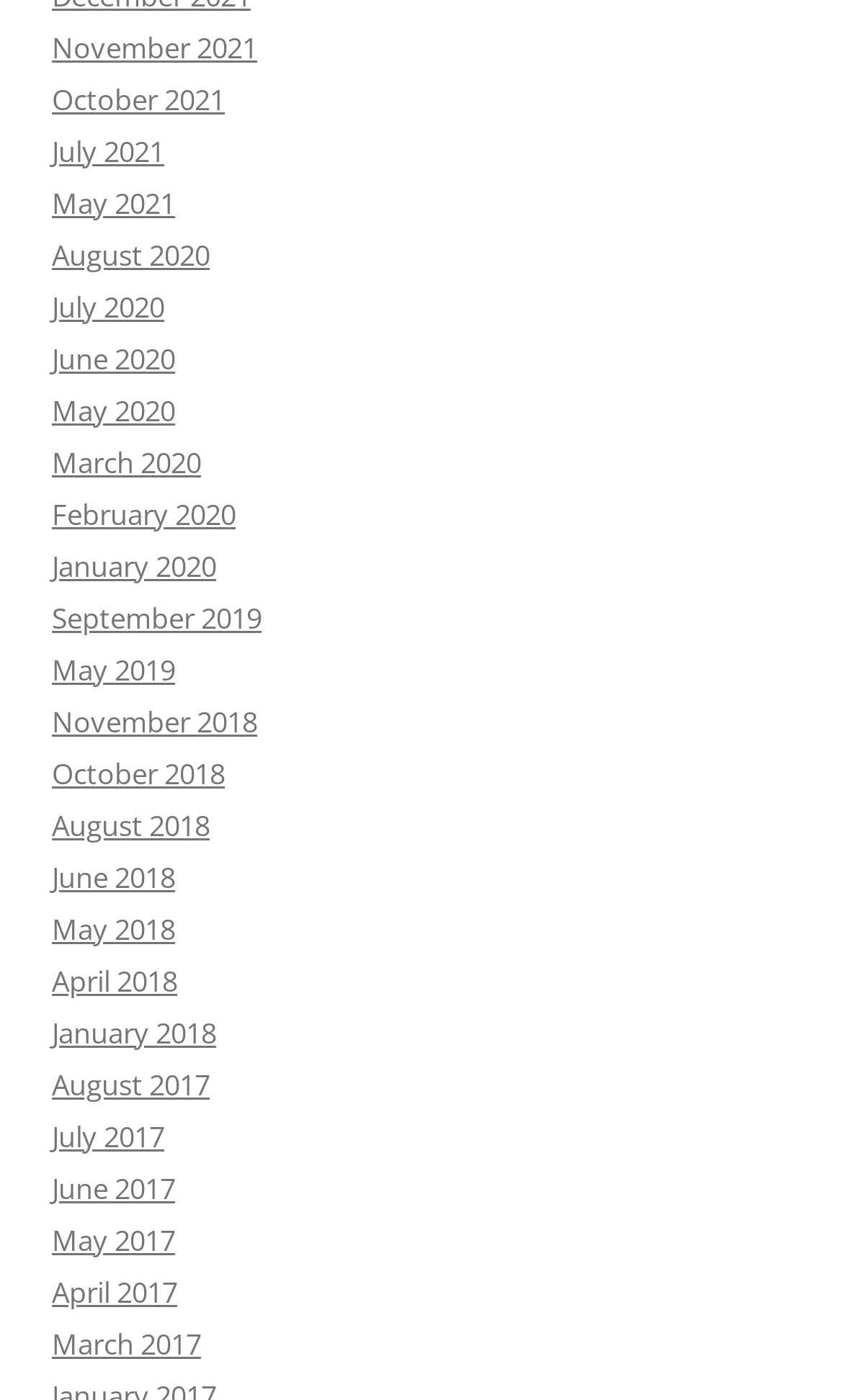How many months are listed in 2020?
Please give a well-detailed answer to the question.

By counting the links related to 2020, I can see that there are 5 months listed: August 2020, July 2020, June 2020, May 2020, and March 2020.